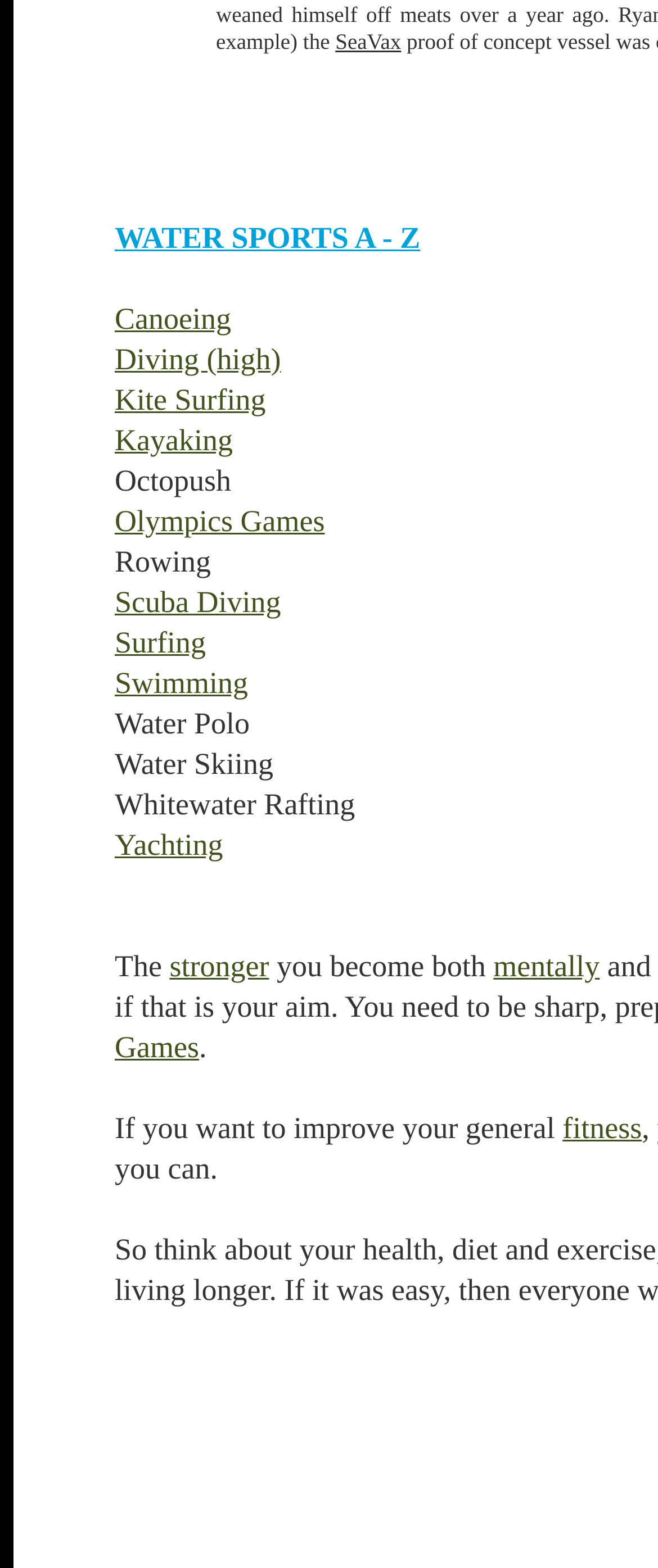Provide a single word or phrase to answer the given question: 
How many water sports are listed?

18